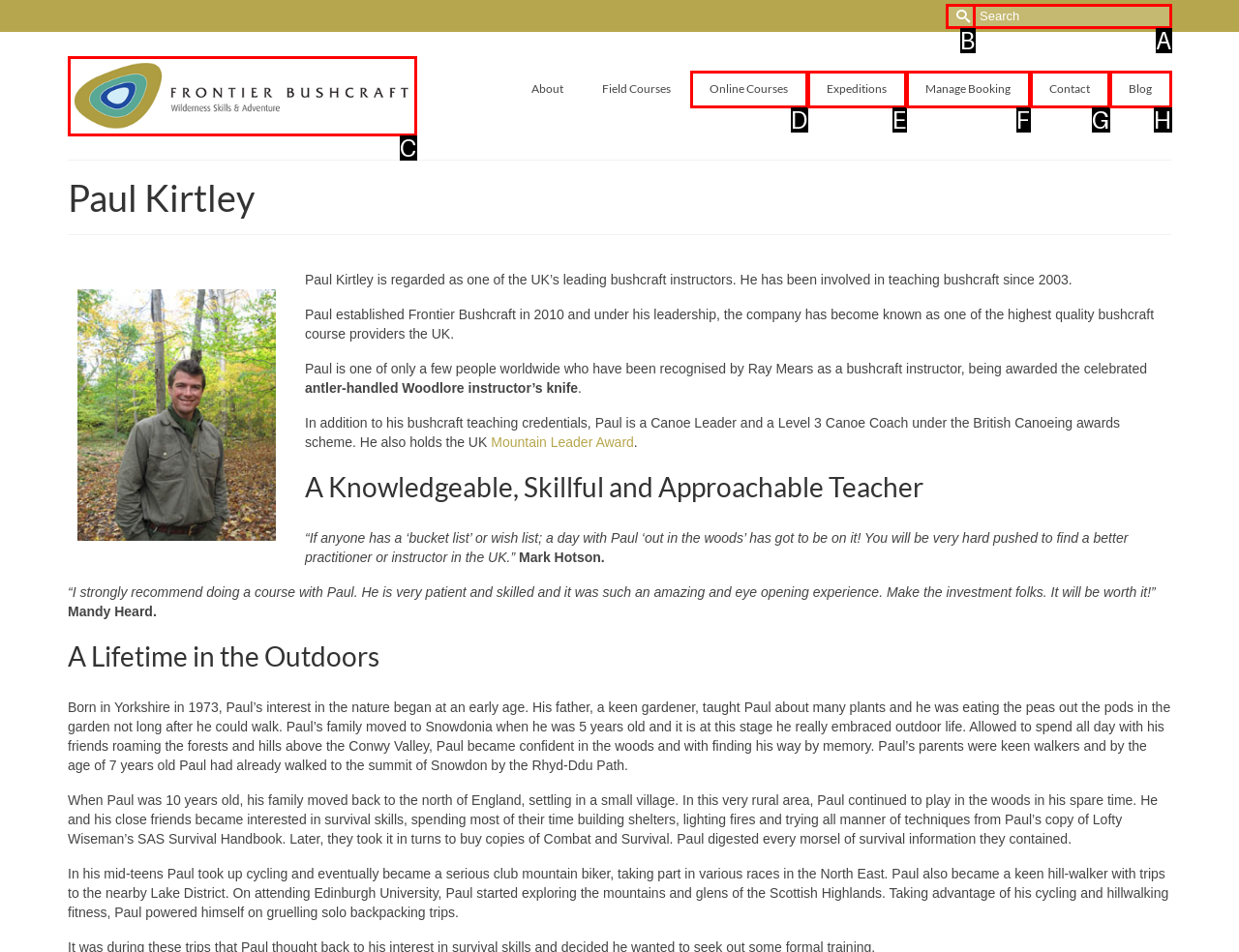Examine the description: Online Courses and indicate the best matching option by providing its letter directly from the choices.

D